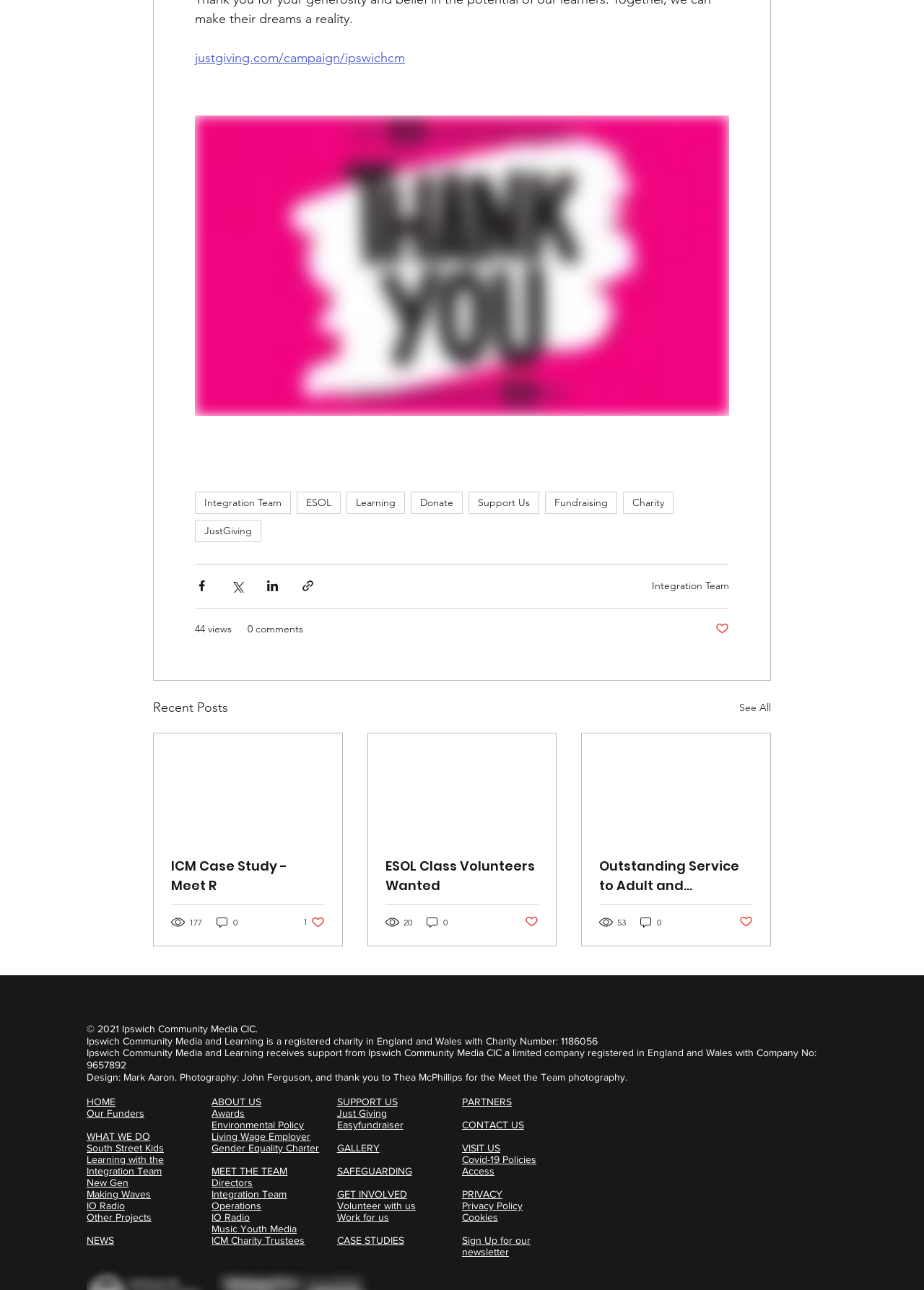Please specify the bounding box coordinates of the region to click in order to perform the following instruction: "Read the 'Outstanding Service to Adult and Community Learning Award' article".

[0.63, 0.568, 0.834, 0.733]